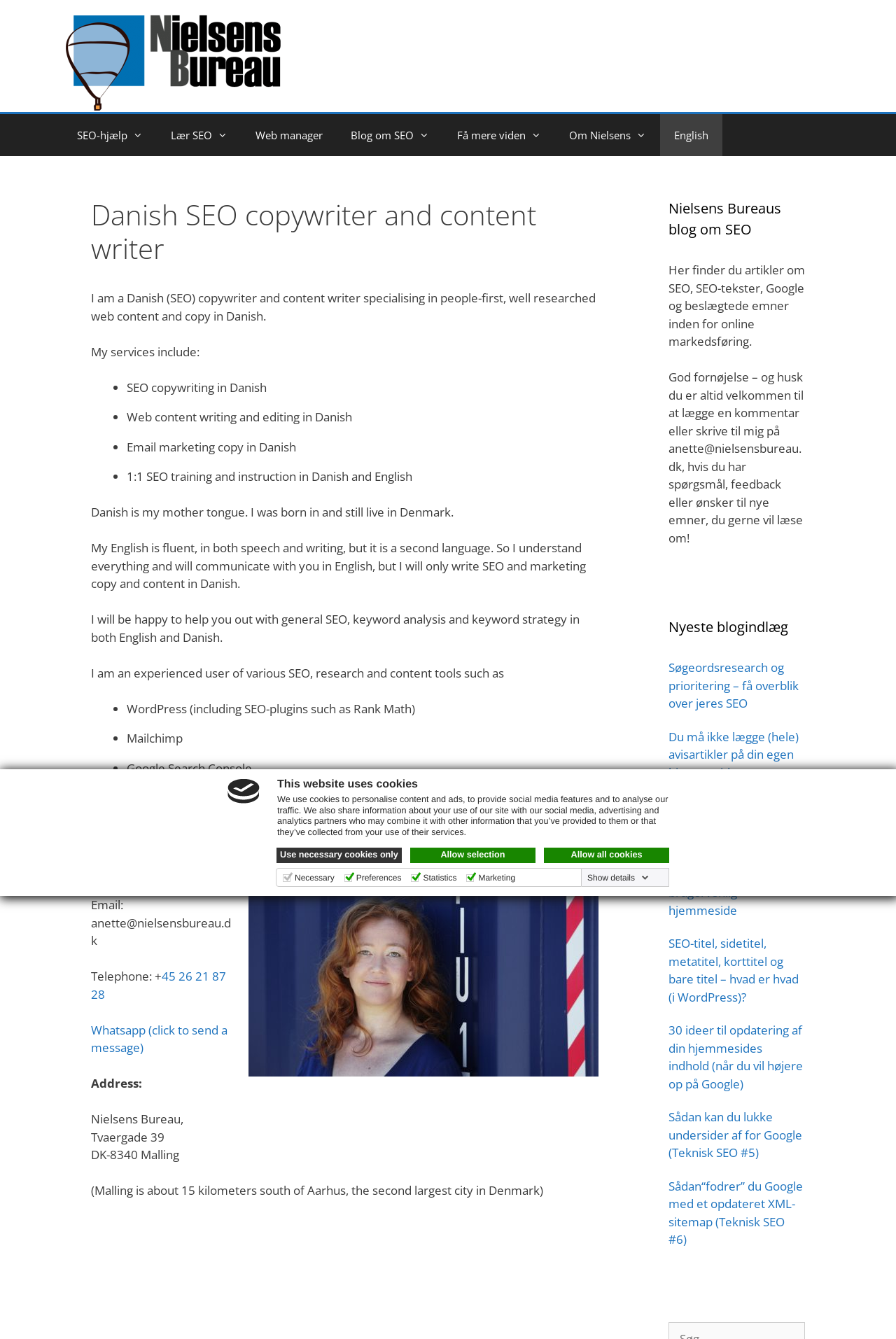Find the bounding box coordinates of the clickable region needed to perform the following instruction: "Click the 'Nielsens Bureau, Odder og Århus' link". The coordinates should be provided as four float numbers between 0 and 1, i.e., [left, top, right, bottom].

[0.07, 0.04, 0.32, 0.052]